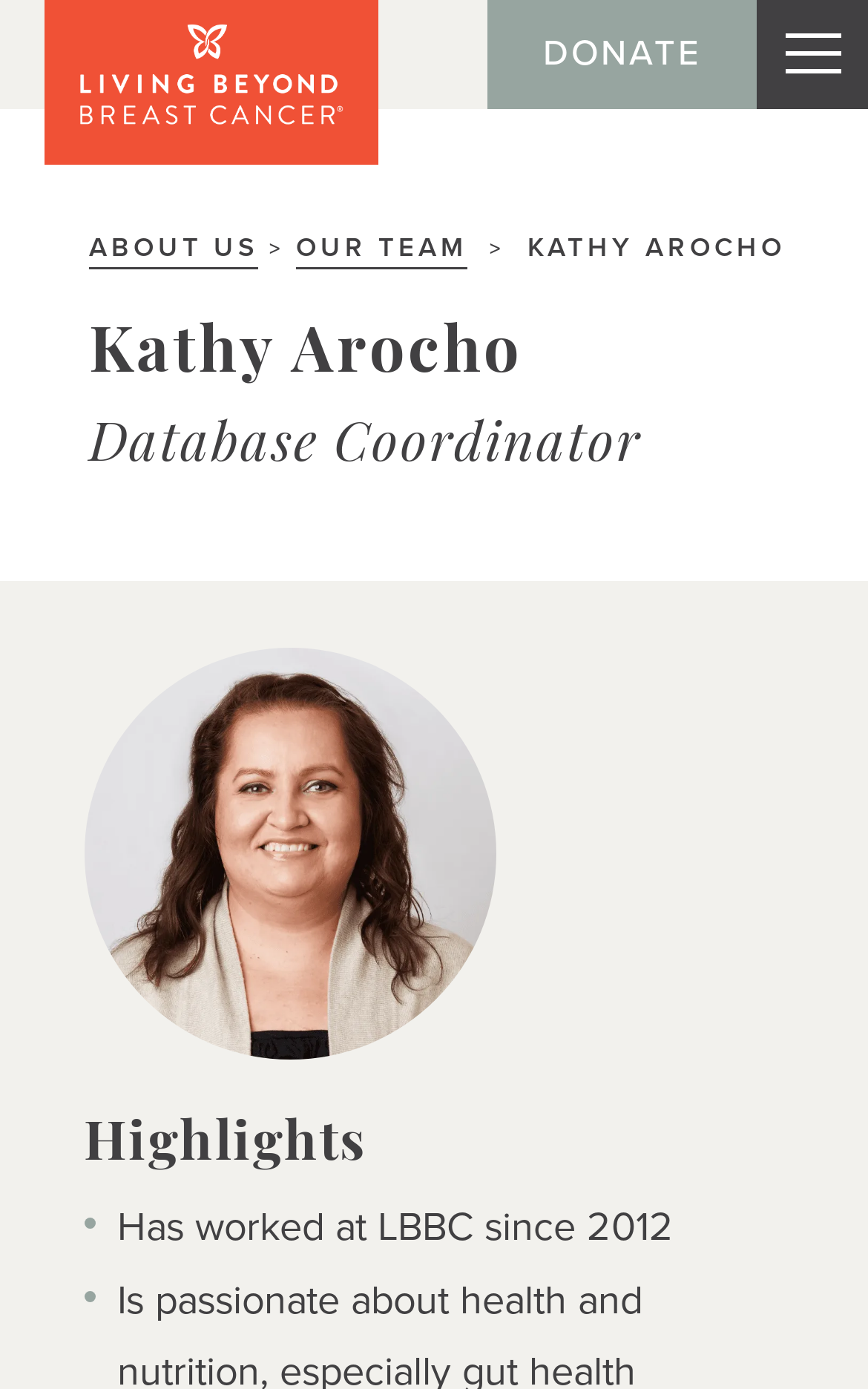From the webpage screenshot, predict the bounding box coordinates (top-left x, top-left y, bottom-right x, bottom-right y) for the UI element described here: Donate

[0.562, 0.0, 0.872, 0.078]